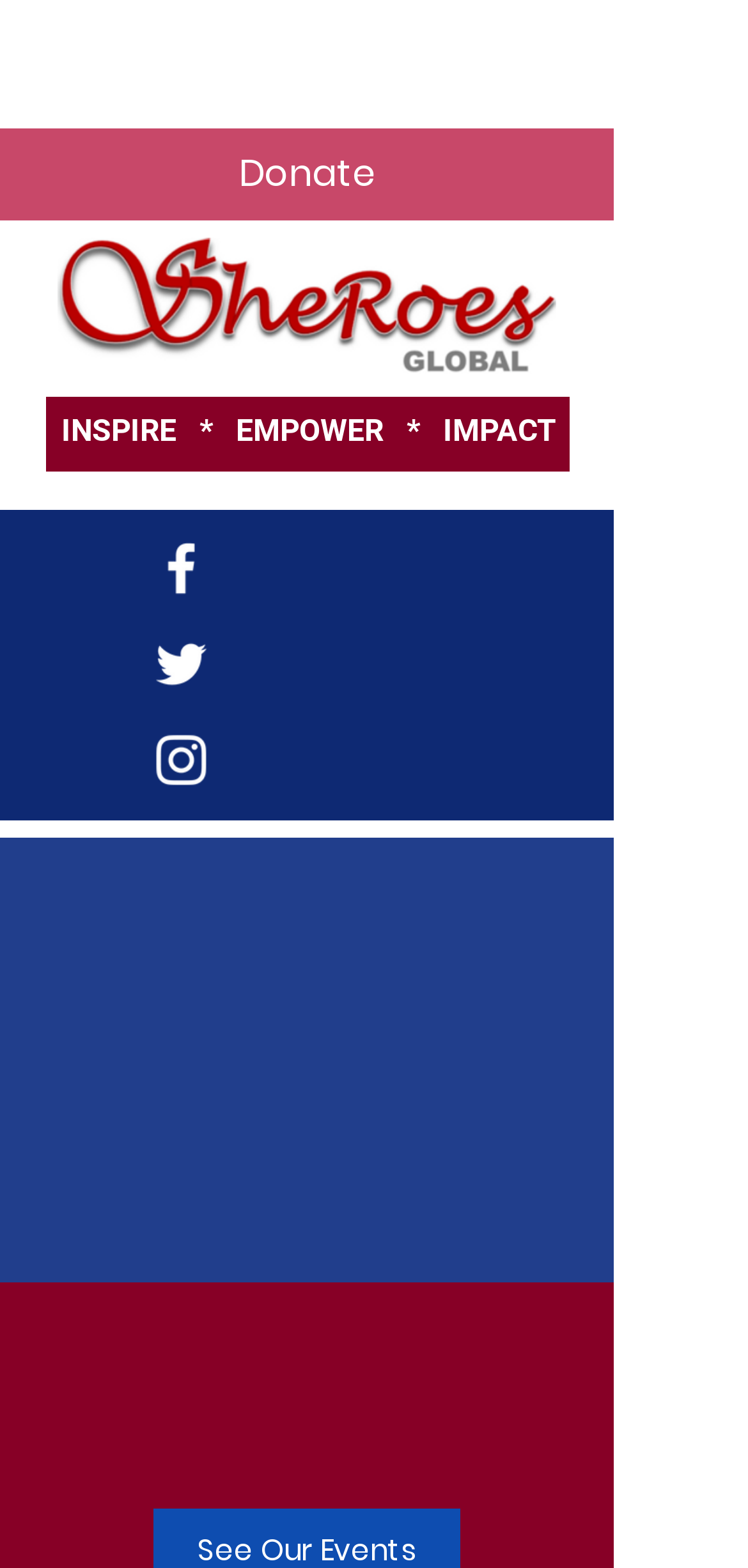Illustrate the webpage thoroughly, mentioning all important details.

The webpage is titled "Support Us | Sheroes" and features a prominent logo of Sheroes at the top center, spanning almost the entire width of the page. Below the logo, there is a heading that reads "INSPIRE * EMPOWER * IMPACT" in a horizontal layout.

To the top left, there are three links: an empty link, a link labeled "WOMEN PWR", and a button to open a navigation menu. The "Donate" link is positioned to the right of these links.

A social bar is located below the heading, featuring three links to social media platforms: Facebook, Twitter, and Instagram. Each link is accompanied by its respective icon.

Further down the page, there are two headings: "Support our work" and "Get Involved", which are stacked vertically and aligned to the left.